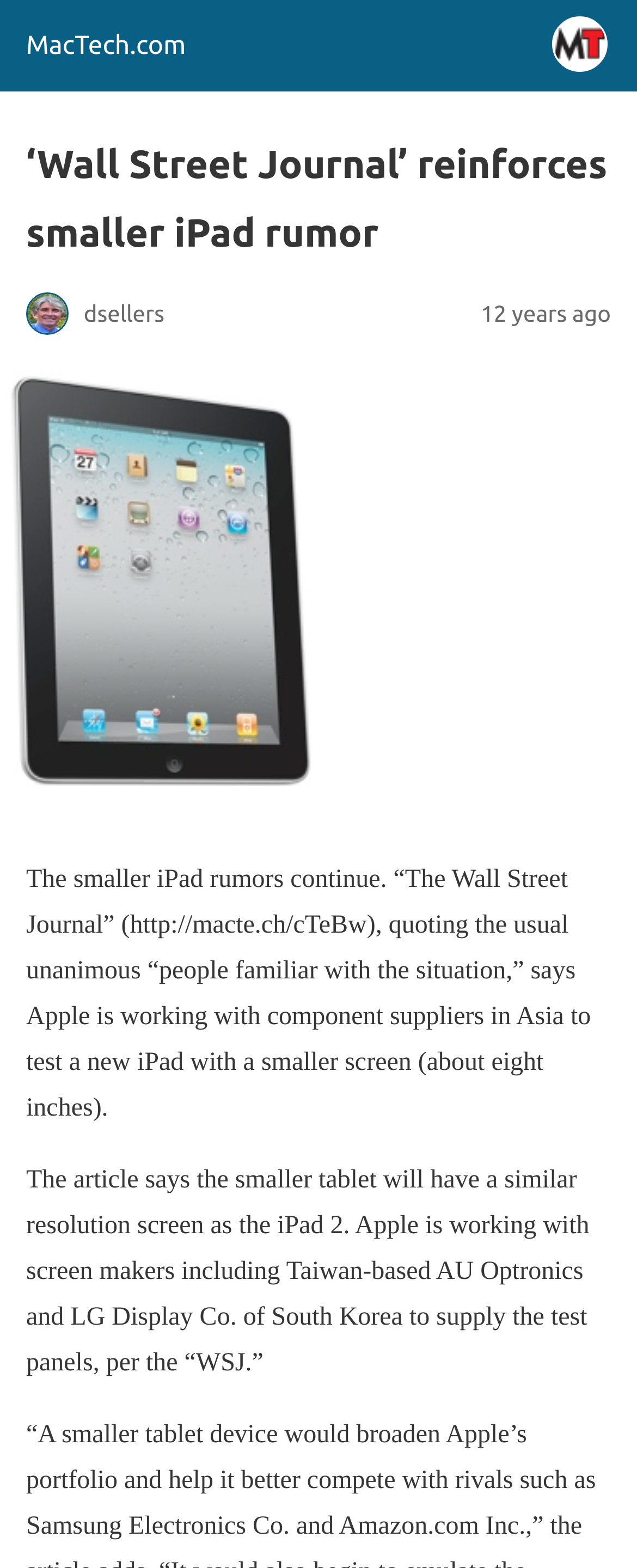Offer a meticulous caption that includes all visible features of the webpage.

The webpage appears to be a news article from MacTech.com, with a focus on a rumor about a smaller iPad. At the top left of the page, there is a site icon link with a small image, accompanied by a header that displays the title of the article, "'Wall Street Journal' reinforces smaller iPad rumor". Below the title, there is a small image of a person, likely the author, and a timestamp indicating that the article was published 12 years ago.

The main content of the article is divided into two sections. On the left side, there is a large image of a small iPad, taking up about half of the page's width. On the right side, there are two blocks of text that provide more information about the rumor. The first block of text explains that Apple is working with component suppliers in Asia to test a new iPad with a smaller screen, about eight inches in size. The second block of text provides more details about the screen, stating that it will have a similar resolution to the iPad 2 and that Apple is working with screen makers such as AU Optronics and LG Display Co. to supply the test panels.

Overall, the webpage has a simple layout with a clear focus on the article's content, featuring a prominent image and two blocks of text that provide more information about the rumor.